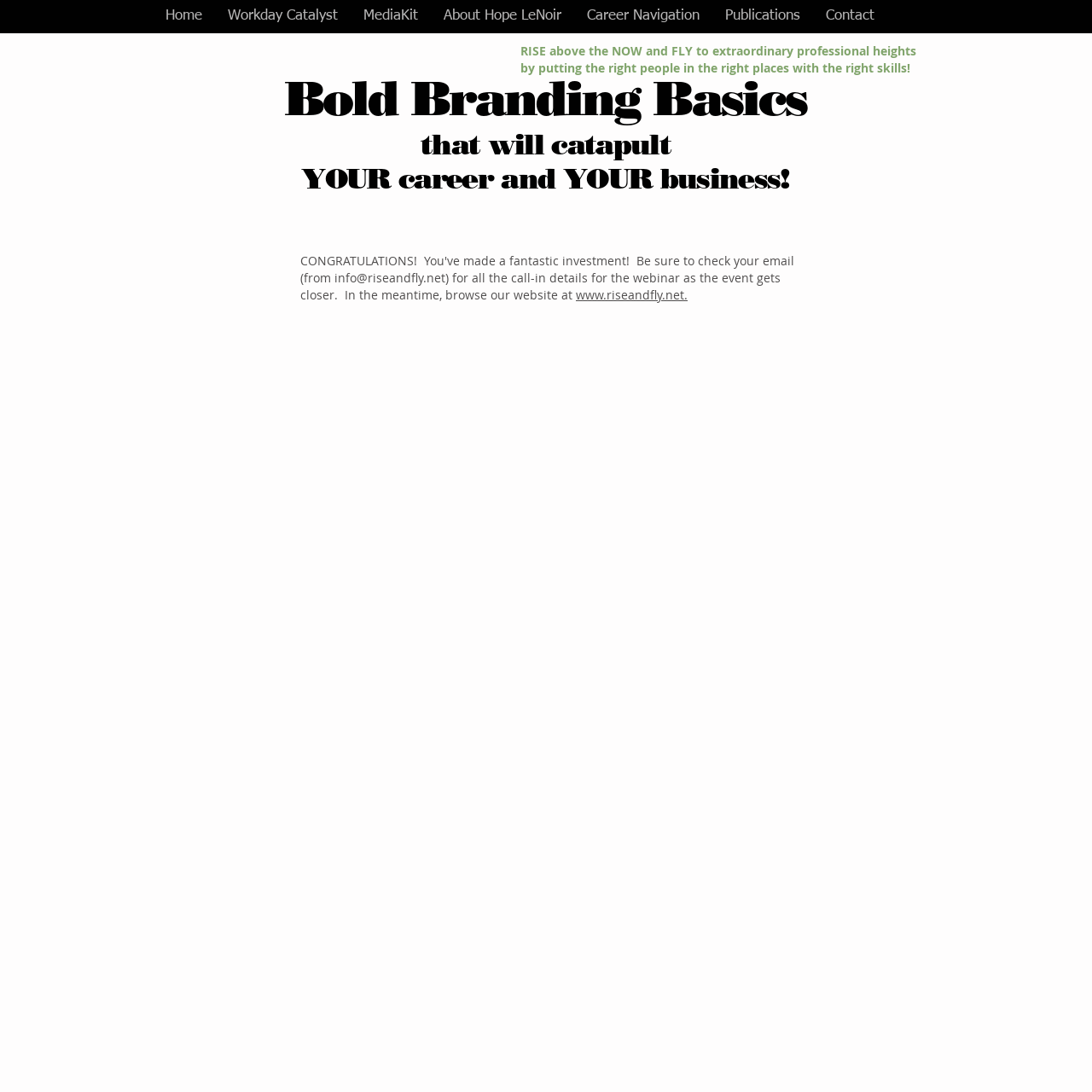Respond to the following query with just one word or a short phrase: 
What is the purpose of the links at the top?

Navigation